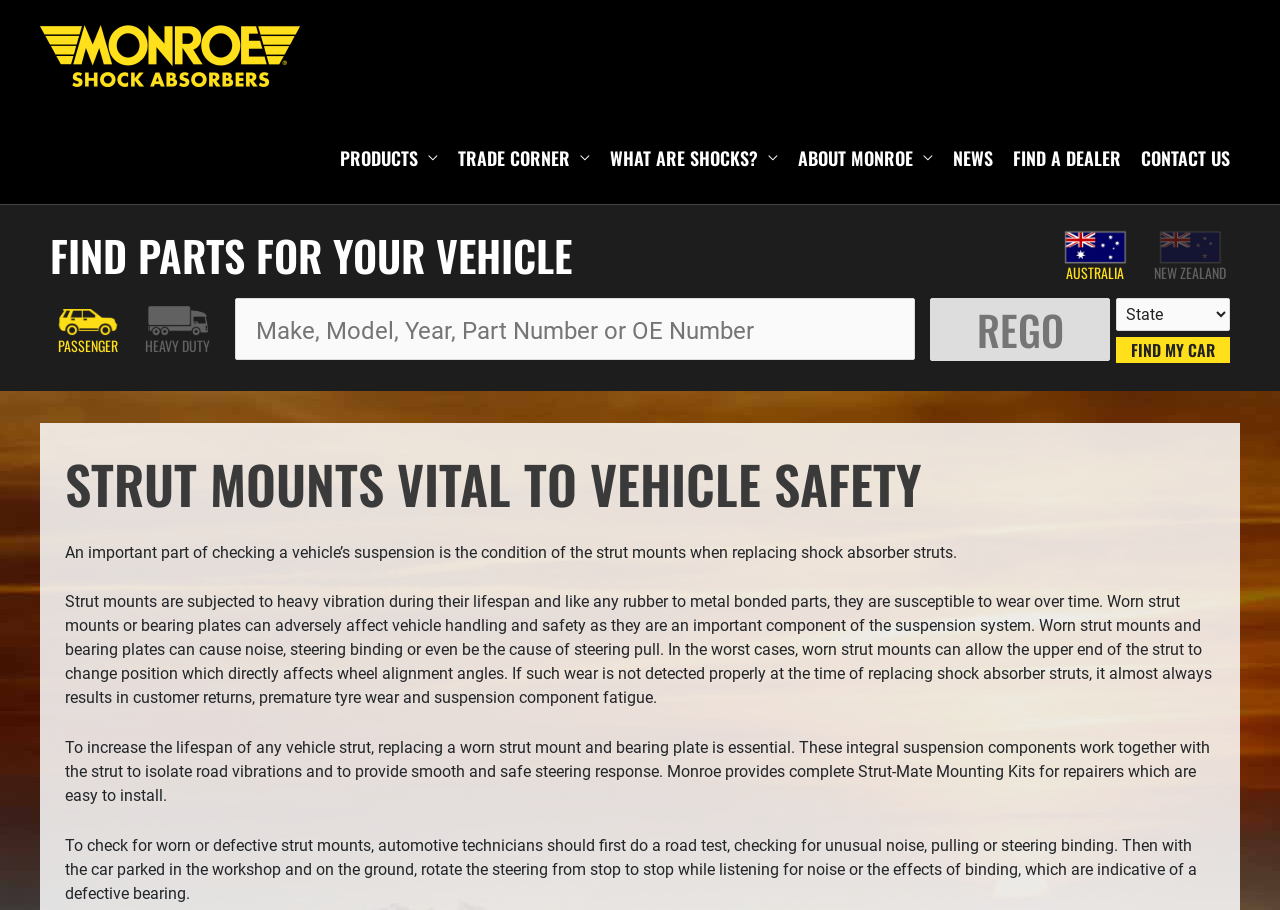What can worn strut mounts cause?
Answer the question using a single word or phrase, according to the image.

Noise, steering binding